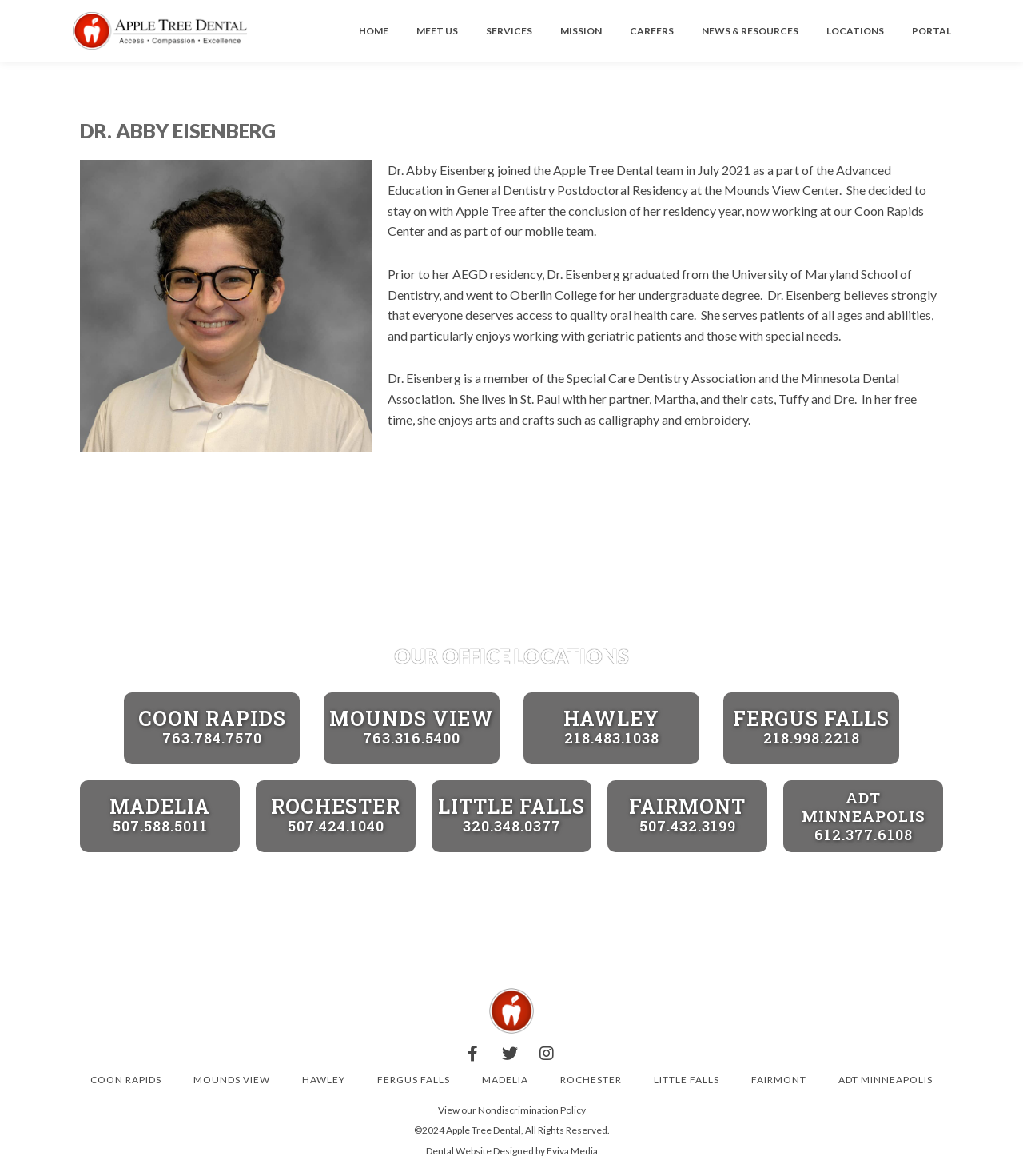Please identify the bounding box coordinates of the area that needs to be clicked to fulfill the following instruction: "Check the NEWS & RESOURCES."

[0.686, 0.02, 0.78, 0.033]